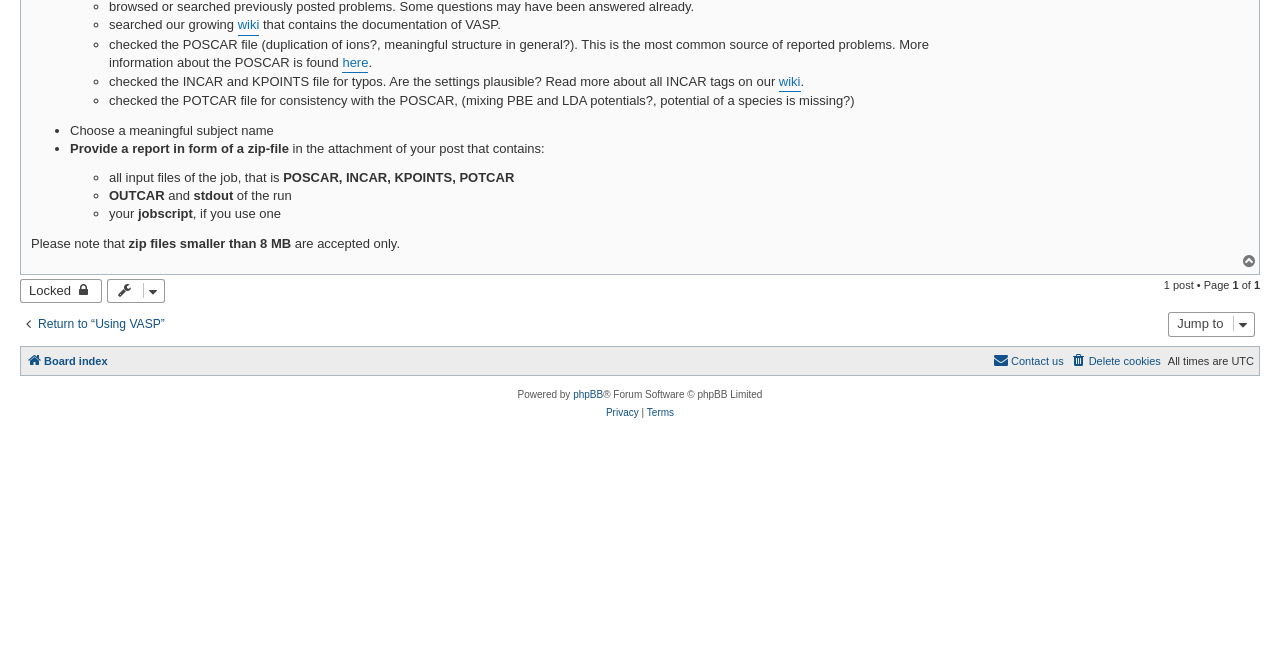Identify the coordinates of the bounding box for the element described below: "Bahria Enclave Islamabad Map". Return the coordinates as four float numbers between 0 and 1: [left, top, right, bottom].

None